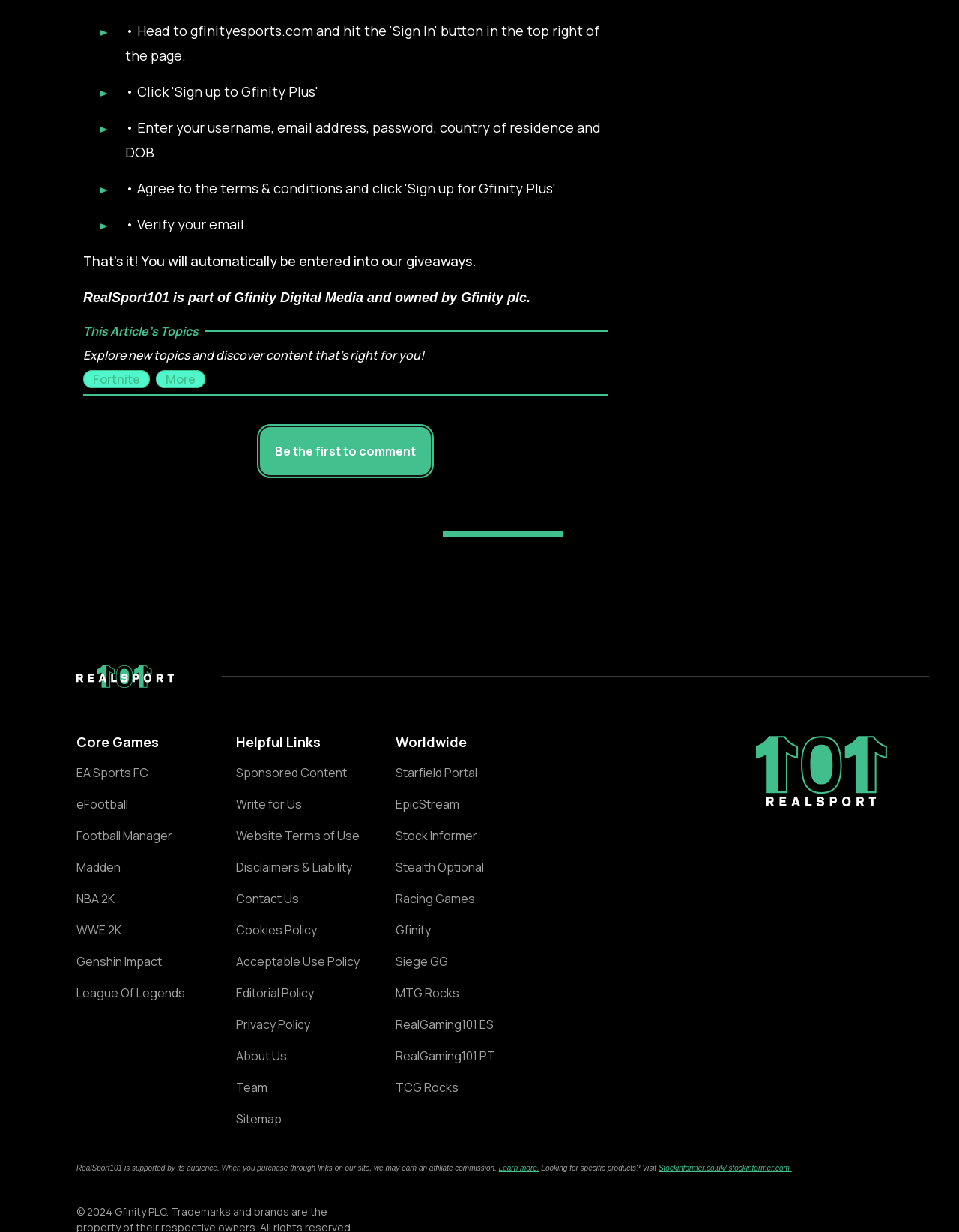Refer to the image and answer the question with as much detail as possible: What is the name of the website?

The name of the website can be determined by looking at the site logo, which is present at the top of the webpage. The logo is accompanied by the text 'RealSport101', which suggests that this is the name of the website.